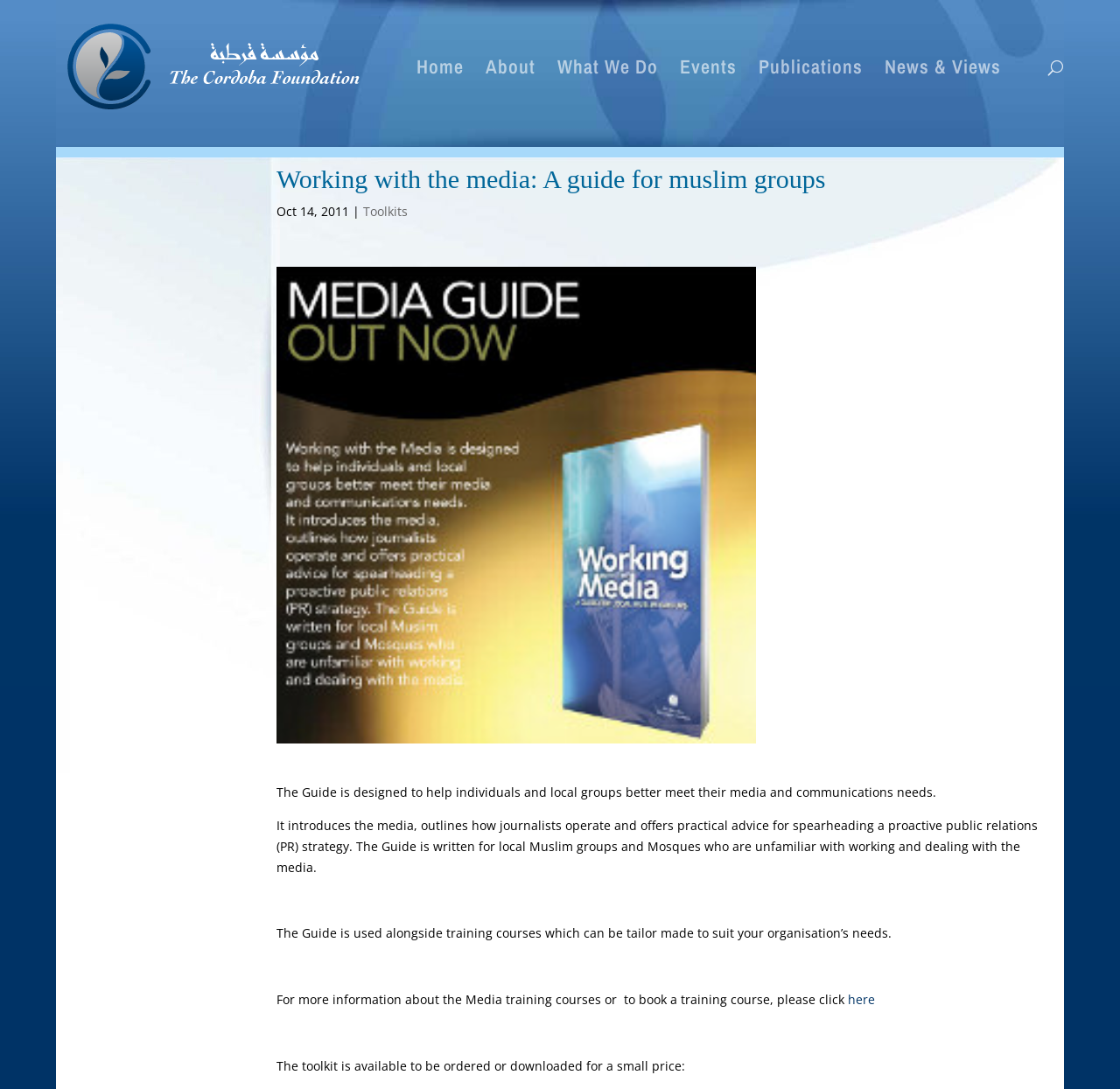Can you specify the bounding box coordinates of the area that needs to be clicked to fulfill the following instruction: "Click The Cordoba Foundation logo"?

[0.06, 0.022, 0.321, 0.1]